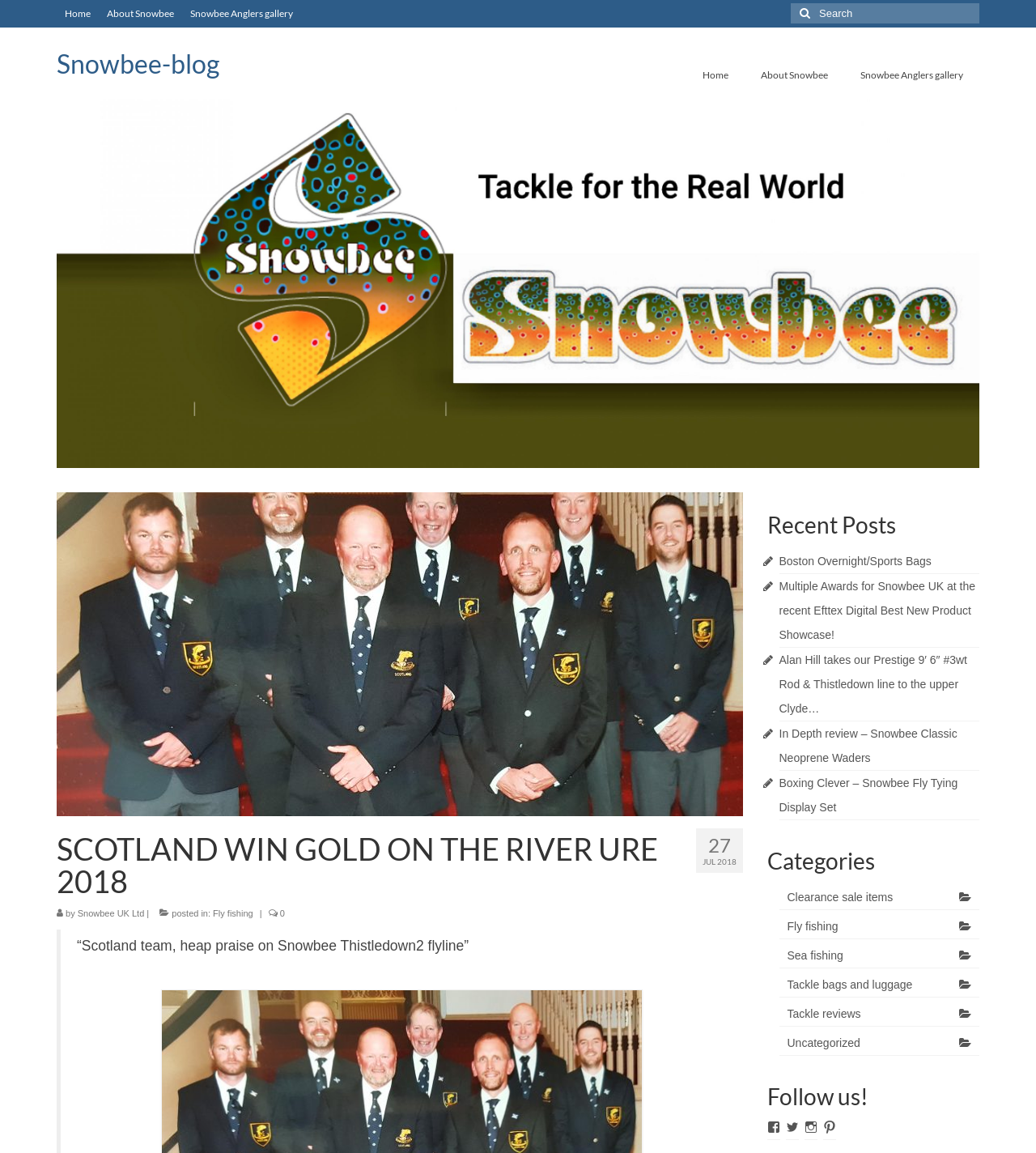Using the provided element description: "Home", identify the bounding box coordinates. The coordinates should be four floats between 0 and 1 in the order [left, top, right, bottom].

[0.662, 0.052, 0.719, 0.079]